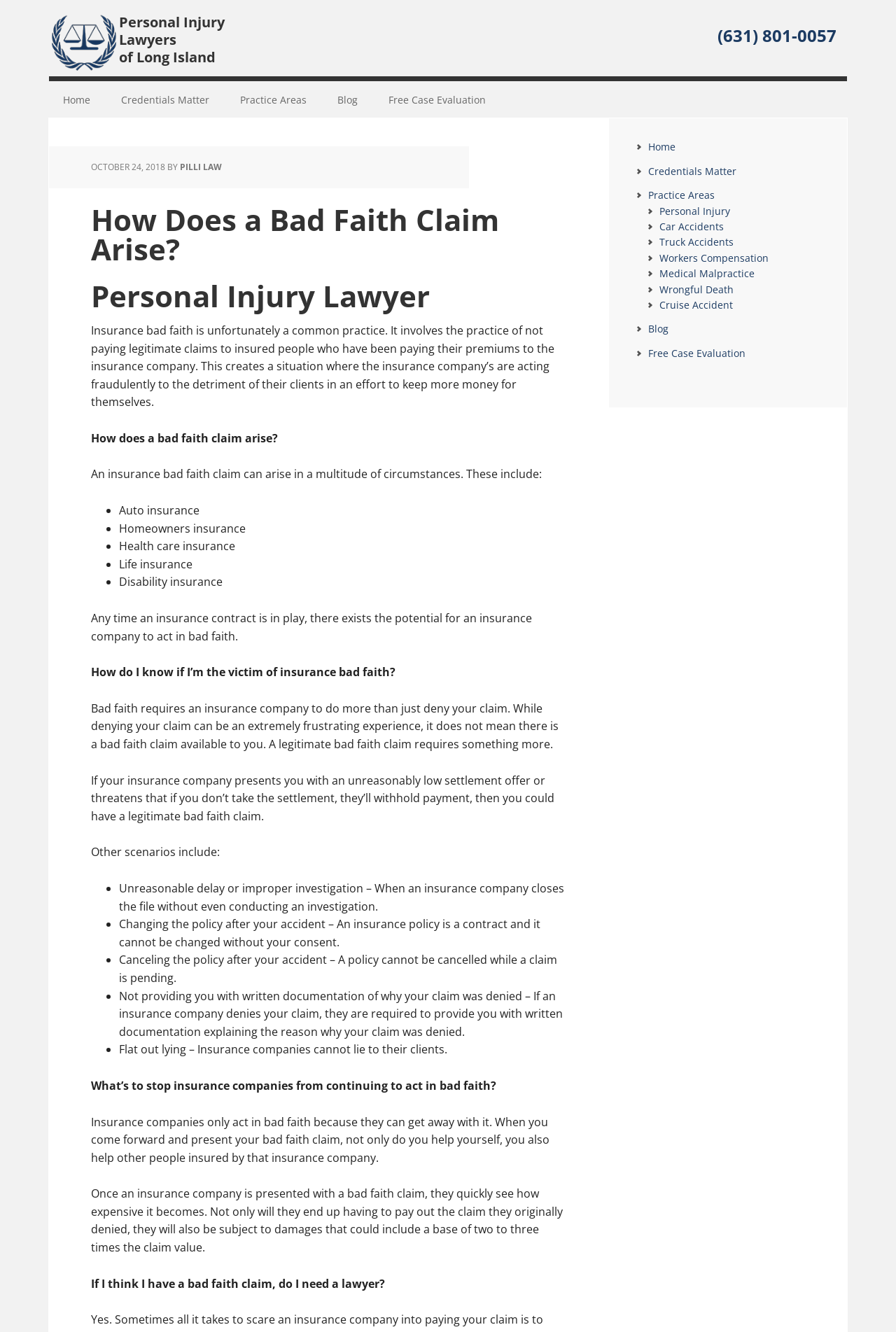What is the phone number of the personal injury lawyers? Using the information from the screenshot, answer with a single word or phrase.

(631) 801-0057